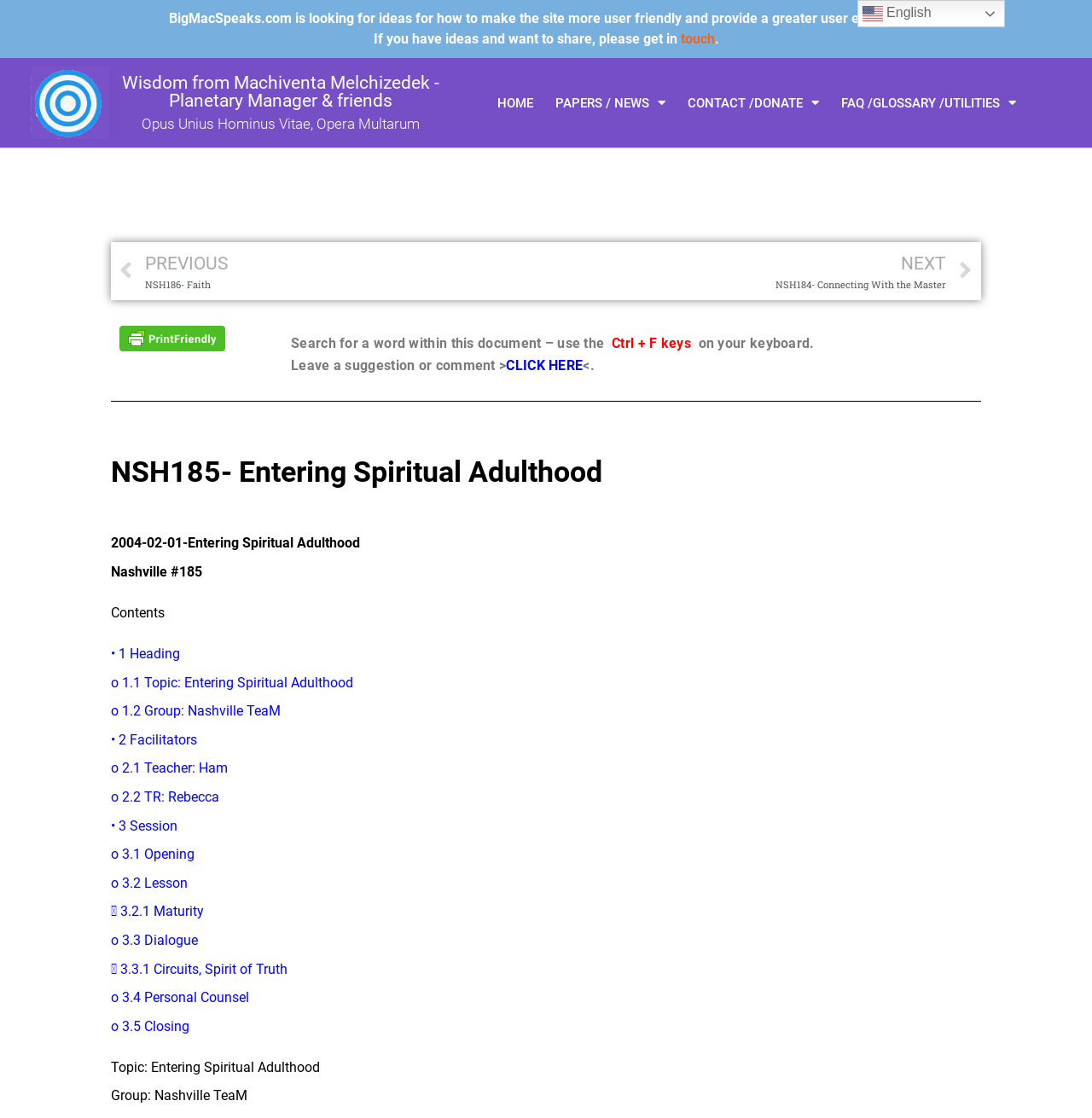Provide a comprehensive caption for the webpage.

This webpage appears to be a spiritual or philosophical article or lecture transcript. At the top, there is a message asking for user feedback on how to improve the website. Below this, there is a heading that reads "Wisdom from Machiventa Melchizedek - Planetary Manager & friends". 

To the right of this heading, there are several links, including "HOME", "PAPERS / NEWS", "CONTACT /DONATE", and "FAQ /GLOSSARY /UTILITIES". These links are likely part of the website's navigation menu.

Below the heading, there are two links, "Prev PREVIOUS NSH186- Faith" and "NEXT NSH184- Connecting With the Master Next", which suggest that this is part of a series of articles or lectures.

The main content of the webpage is a transcript or article titled "NSH185- Entering Spiritual Adulthood", which is divided into sections such as "Contents", "1 Heading", "2 Facilitators", and "3 Session". Each section has subheadings and paragraphs of text.

On the right side of the page, there are several links and buttons, including "Print Friendly, PDF & Email", a search function, and a link to leave a suggestion or comment.

At the very top right corner of the page, there is a link to switch the language to English, accompanied by a small flag icon.